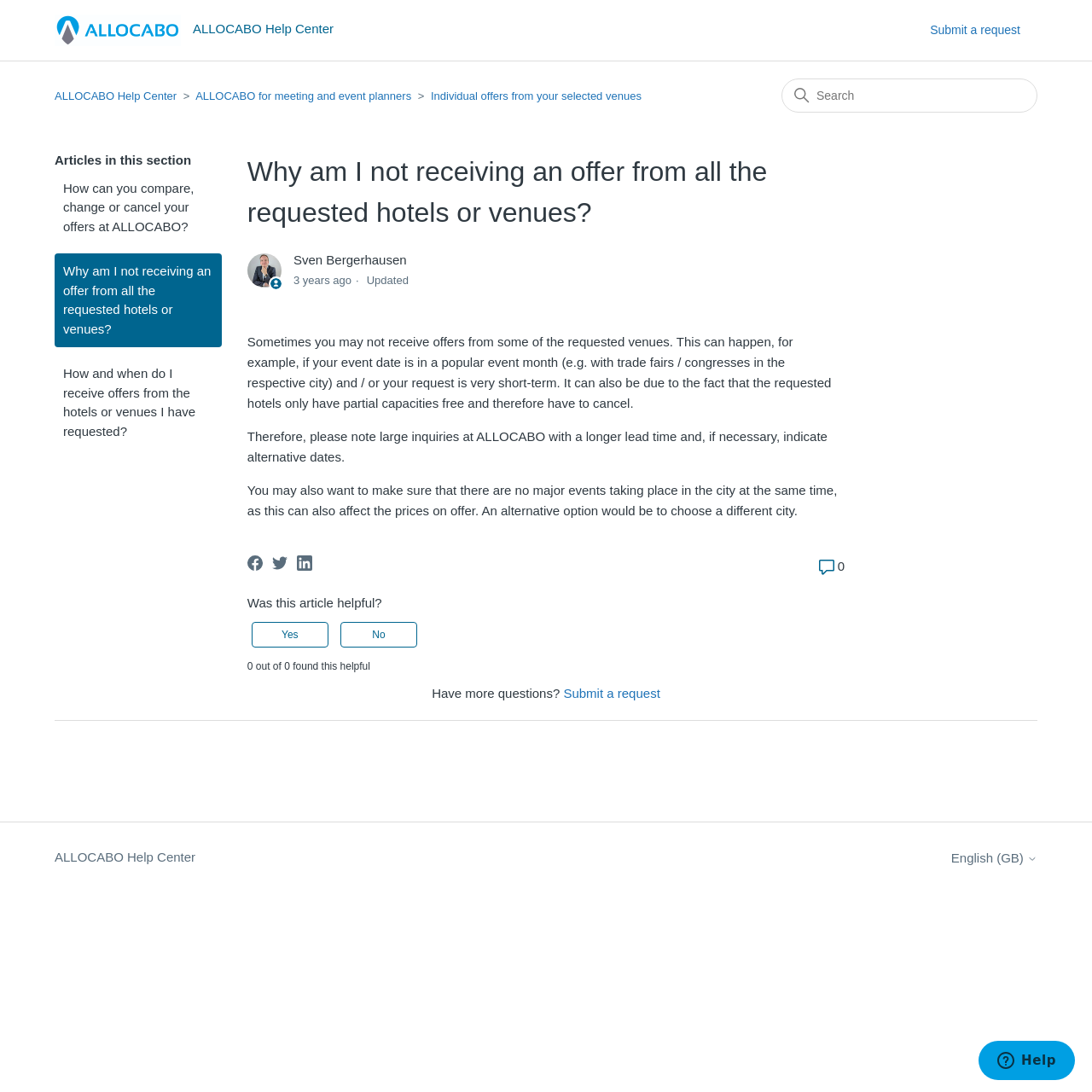Calculate the bounding box coordinates of the UI element given the description: "Yes".

[0.23, 0.569, 0.301, 0.593]